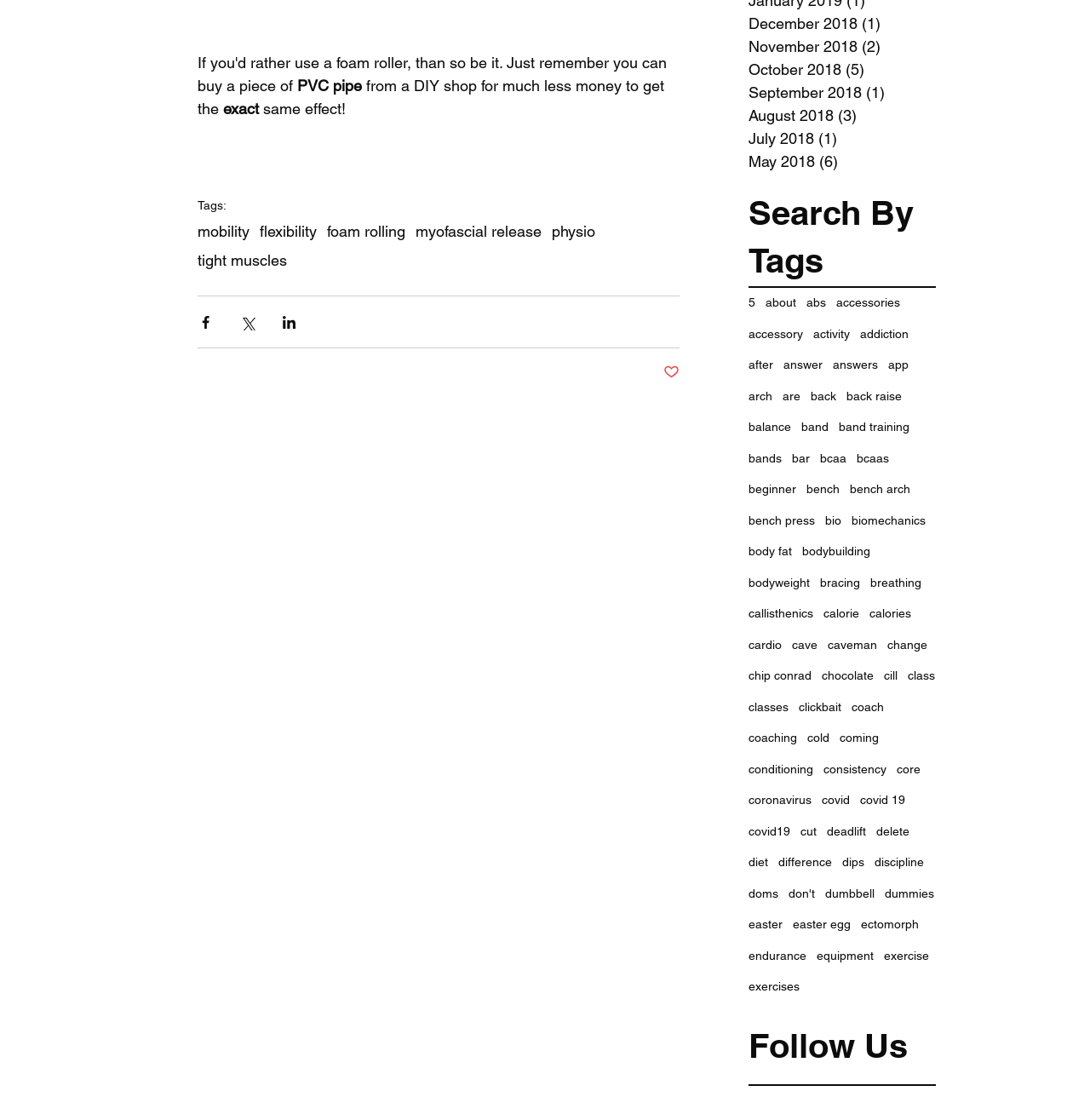What is the title of the section that lists tags?
Answer the question with a single word or phrase derived from the image.

Search By Tags